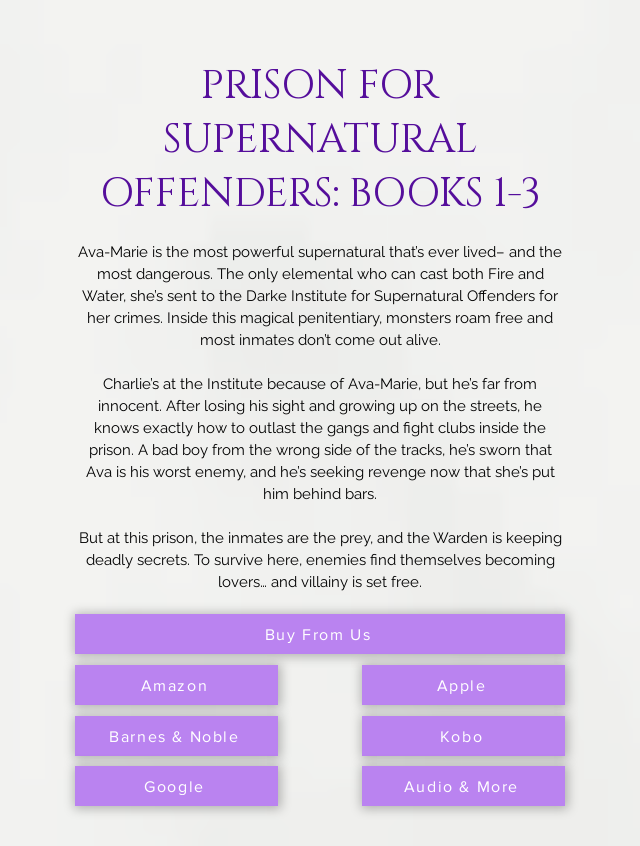Paint a vivid picture with your words by describing the image in detail.

The image features the promotional cover for "Prison for Supernatural Offenders: Books 1-3," which highlights the thrilling and dangerous world of supernatural beings. Centered at the top, the title boldly announces the book series, drawing attention with its striking font. Below, a captivating description introduces key characters: Ava-Marie, the most powerful supernatural being capable of manipulating both fire and water, imprisoned due to her powers; and Charlie, who faces his own challenges within the Darke Institute. The background is designed with a refined aesthetic, emphasizing a sense of urgency and danger, fitting the storyline's themes of survival and intrigue. Additionally, various links are displayed at the bottom, inviting readers to purchase the book from platforms such as Amazon, Barnes & Noble, Apple, Kobo, and more, enhancing accessibility for interested buyers. The overall design combines engaging text with a visually appealing layout, enticing potential readers into this supernatural narrative.